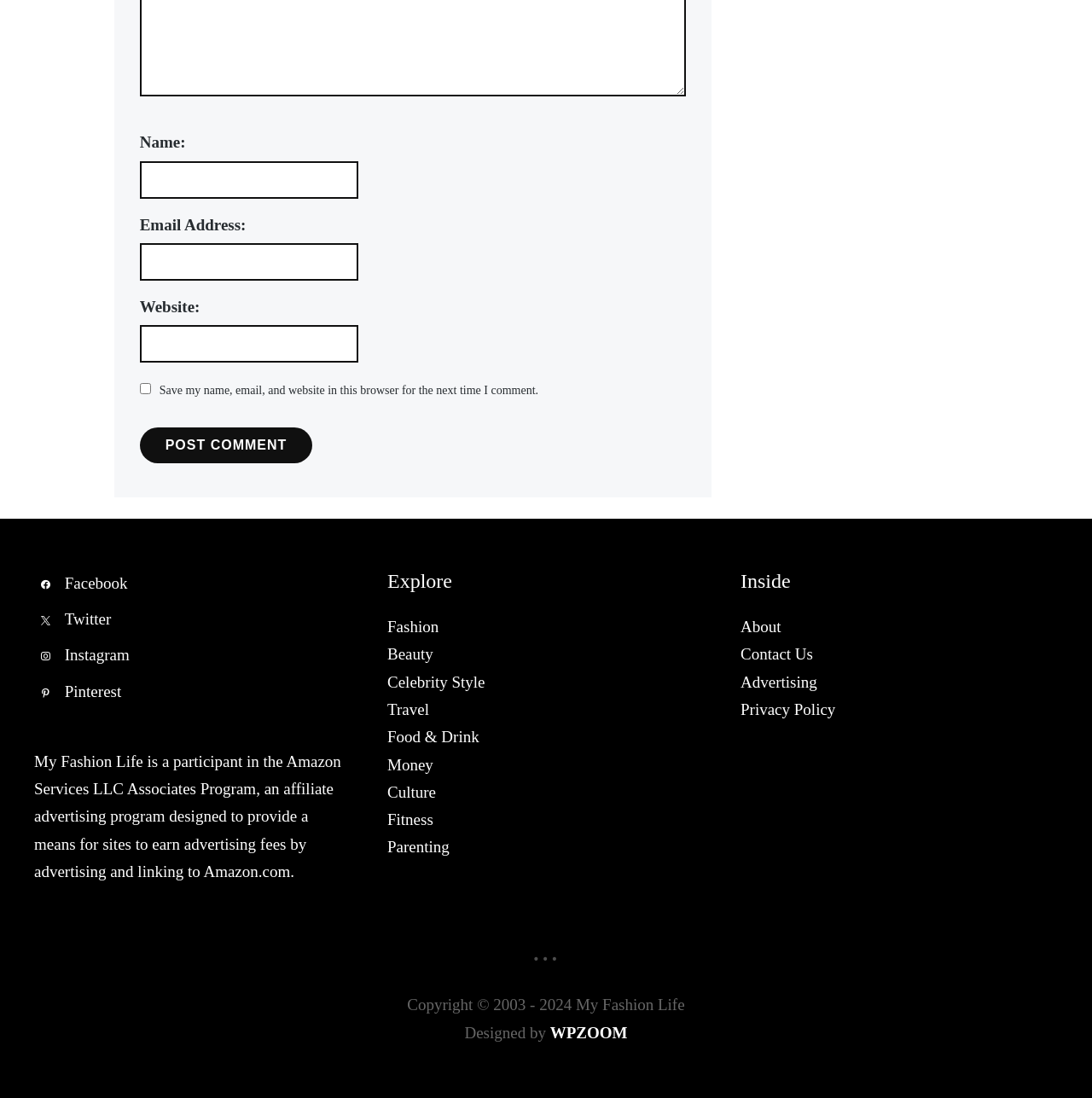Please locate the bounding box coordinates of the region I need to click to follow this instruction: "Enter your name".

[0.128, 0.147, 0.328, 0.181]